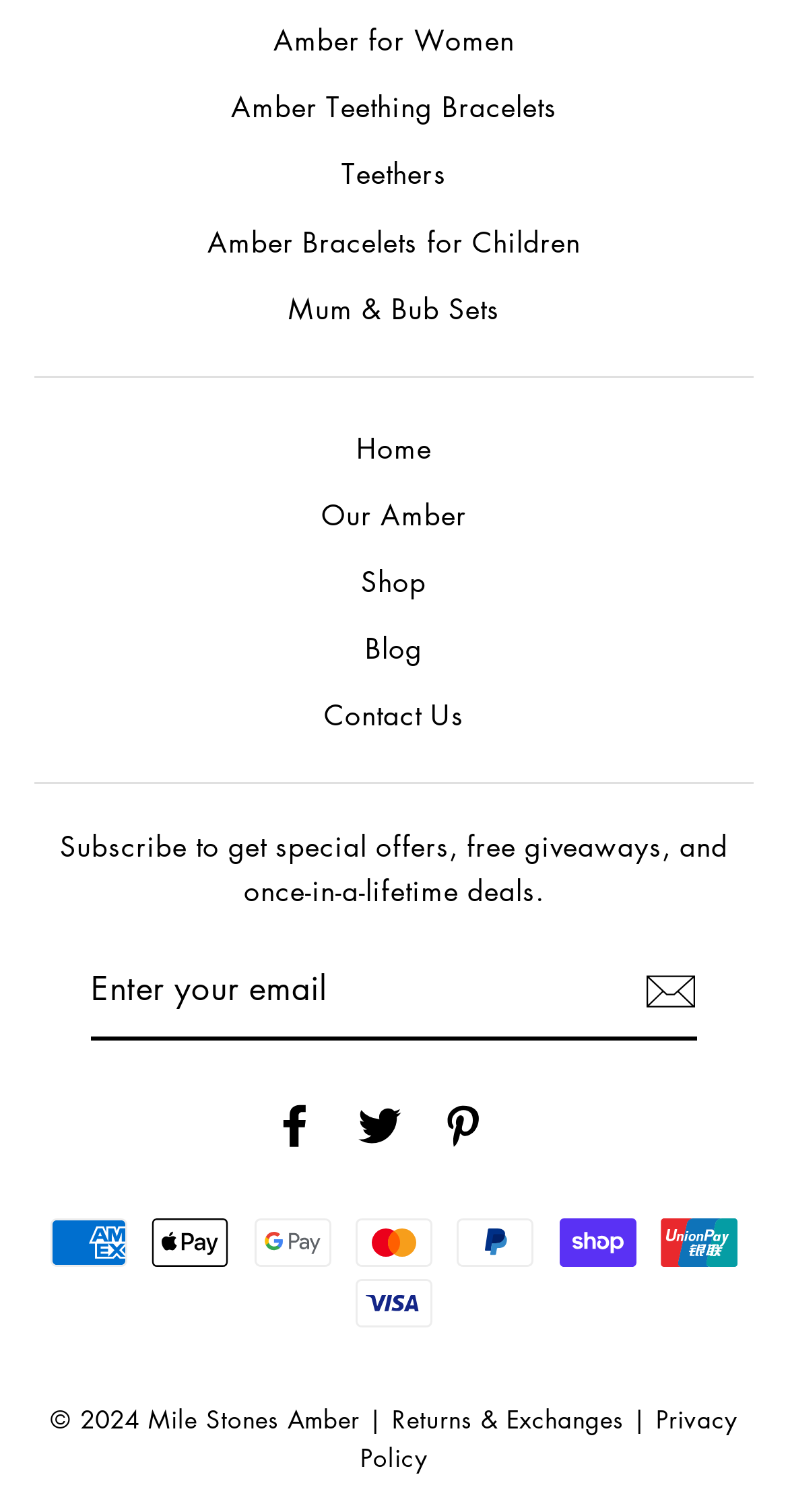Please identify the bounding box coordinates of the area I need to click to accomplish the following instruction: "Click on the 'Facebook' social media link".

[0.347, 0.728, 0.403, 0.759]